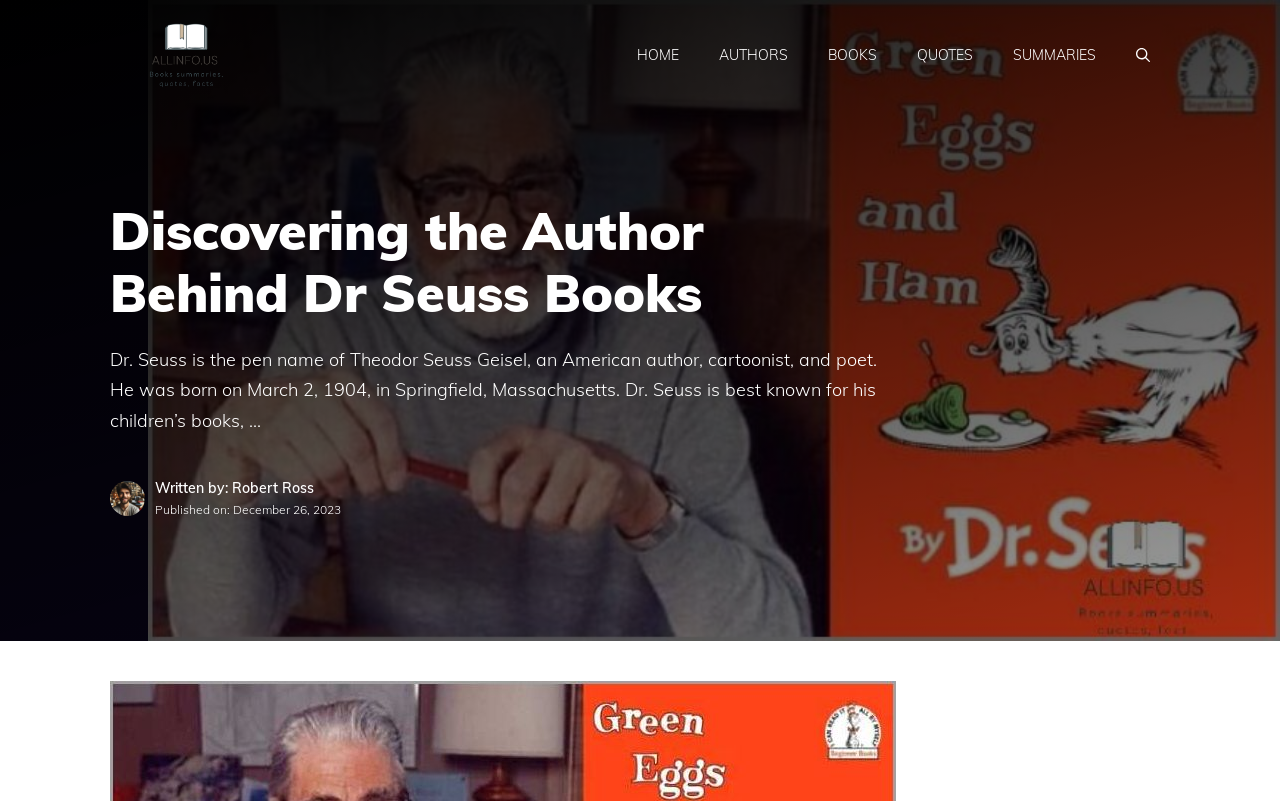For the given element description Authors, determine the bounding box coordinates of the UI element. The coordinates should follow the format (top-left x, top-left y, bottom-right x, bottom-right y) and be within the range of 0 to 1.

[0.546, 0.031, 0.631, 0.106]